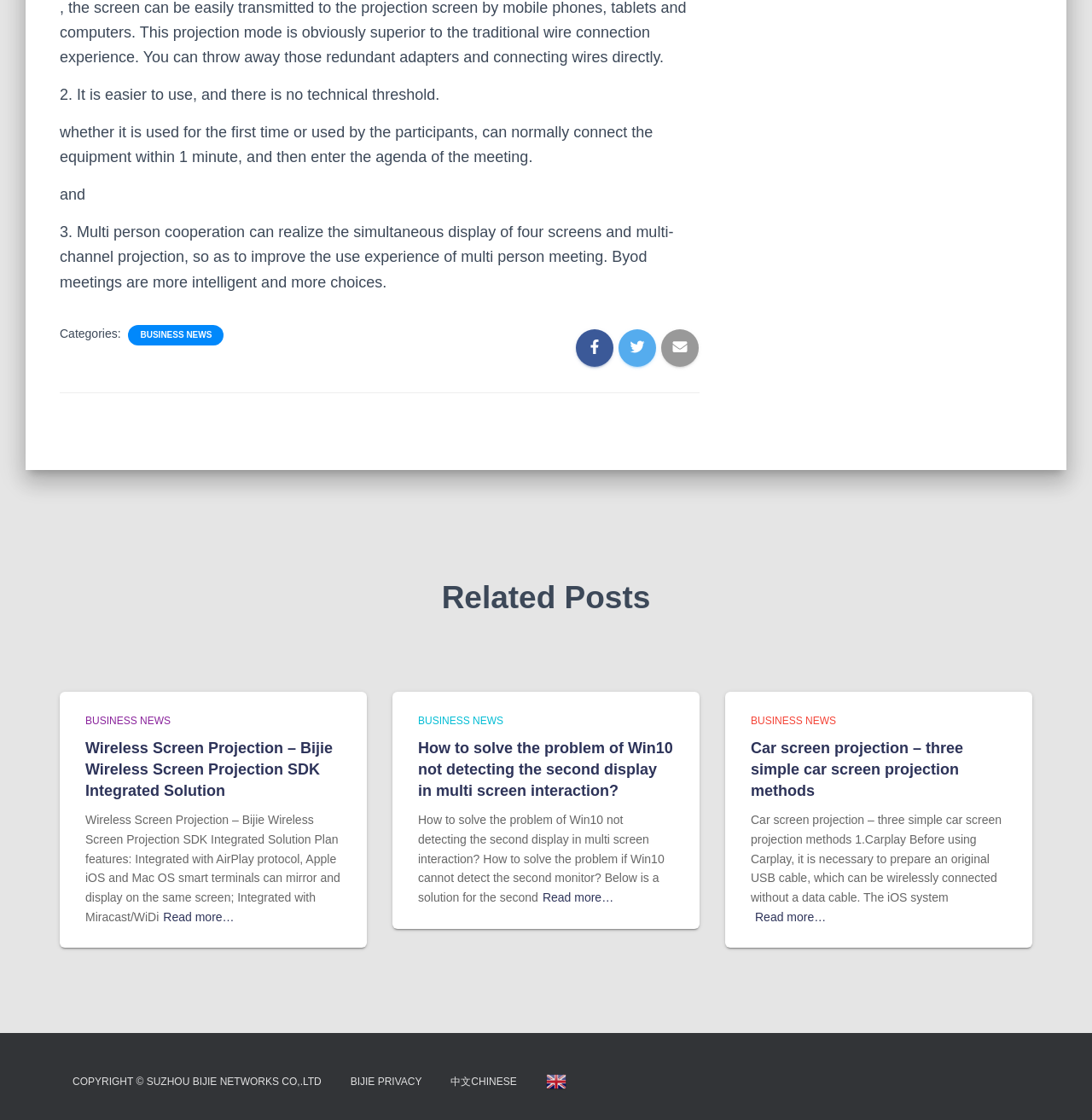Locate the bounding box coordinates of the element that should be clicked to fulfill the instruction: "Click on 'Askqua (English) | Knowledge platform on business, careers and finance'".

None